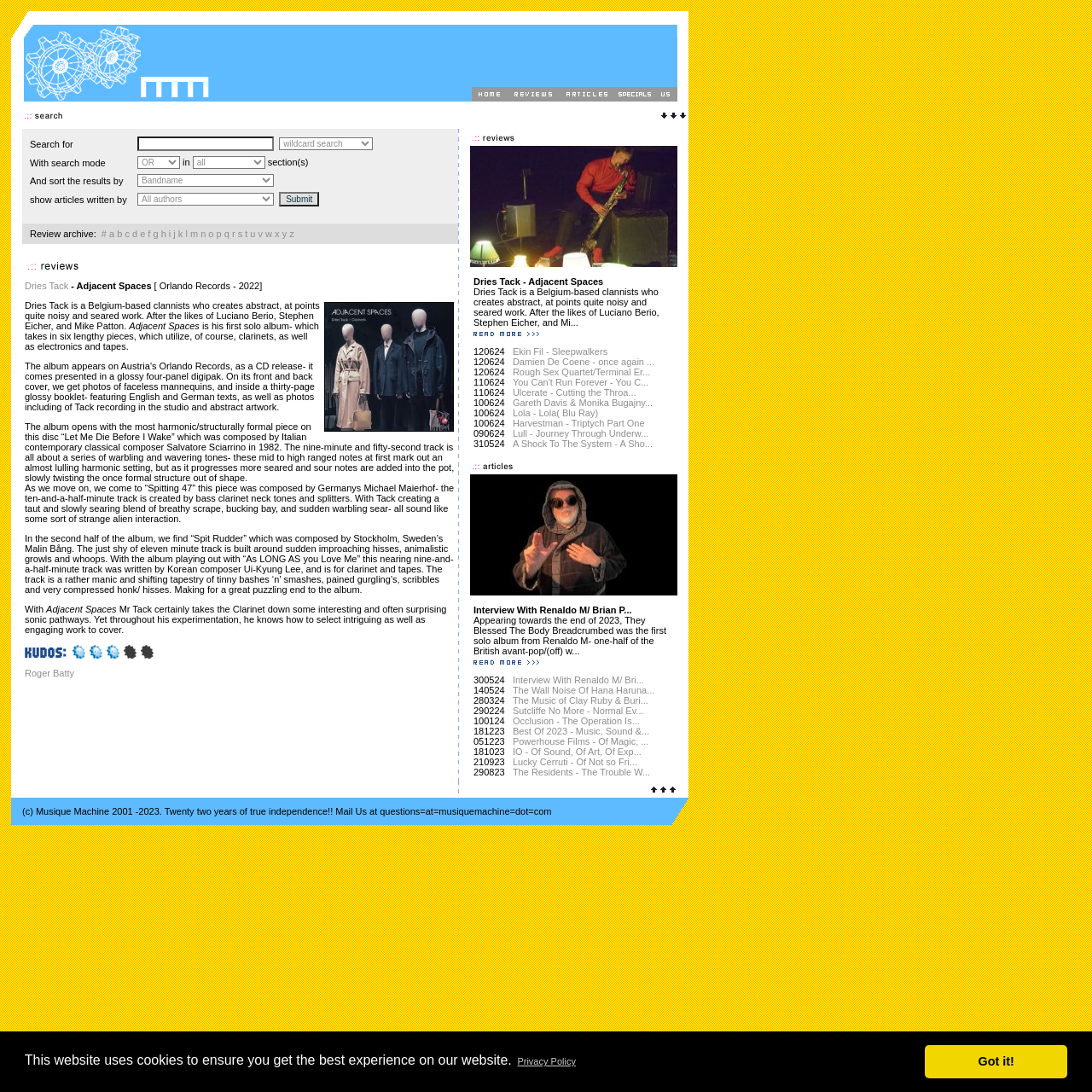Please identify the bounding box coordinates of the area that needs to be clicked to follow this instruction: "click the Submit button".

[0.256, 0.176, 0.292, 0.189]